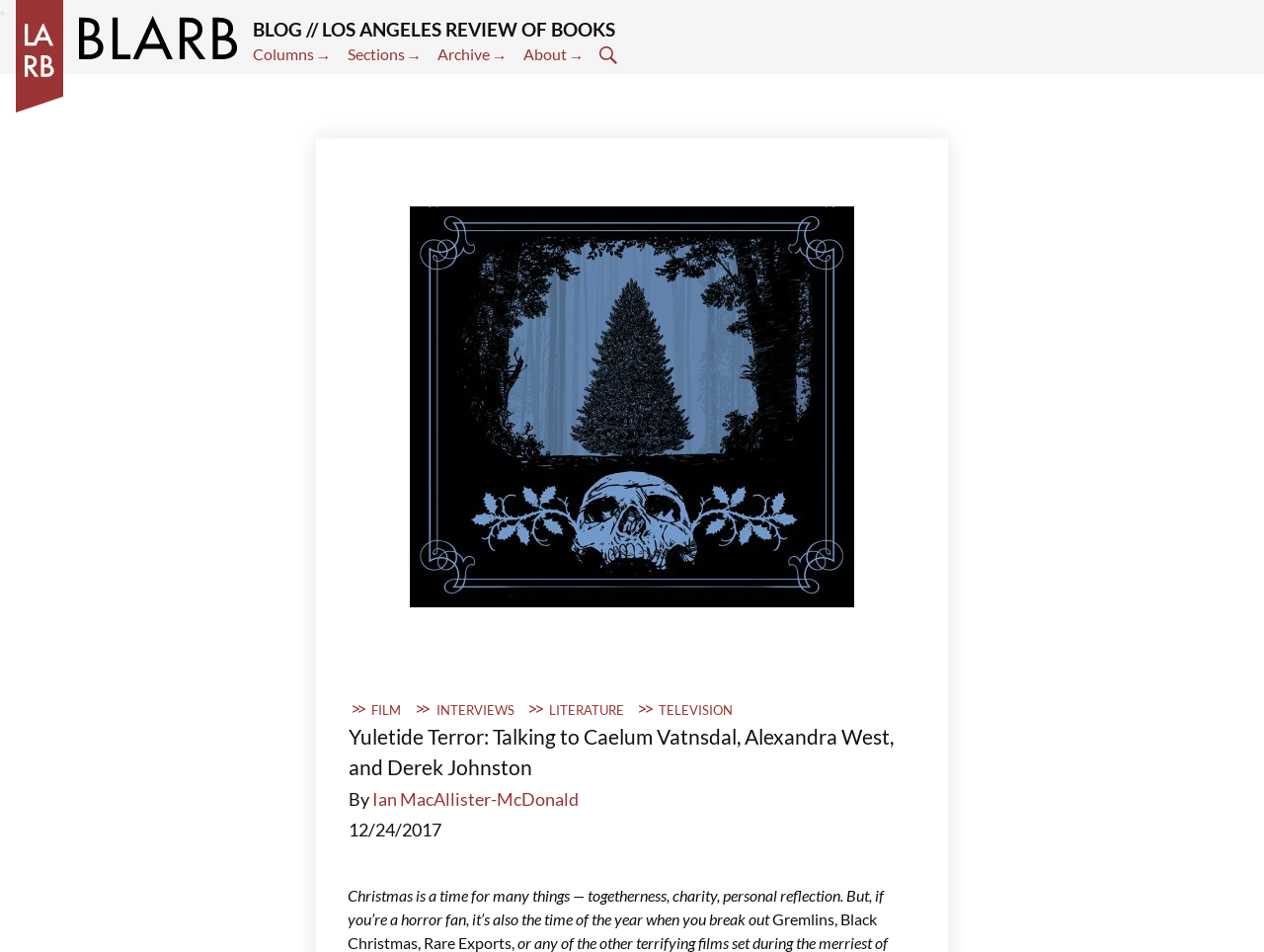What is the category of the article?
Answer the question with a detailed explanation, including all necessary information.

I determined the answer by looking at the link elements below the main heading, which are 'FILM', 'INTERVIEWS', 'LITERATURE', and 'TELEVISION', and noticing that 'FILM' is the first one.